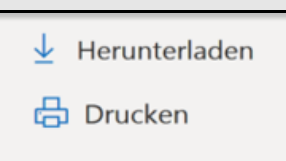Generate a detailed caption that encompasses all aspects of the image.

The image displays two action buttons commonly found in digital documents or web platforms. The first button, labeled "Herunterladen," features a downward-facing arrow symbol and is associated with a download function, allowing users to save the document or material directly to their device. The second button, labeled "Drucken," is accompanied by a printer icon, indicating that it will enable users to print the document. These functions are essential for providing users with easy access to important information, such as materials related to cybersecurity and IT safety, reinforcing the site's focus on user convenience and practical resource management.